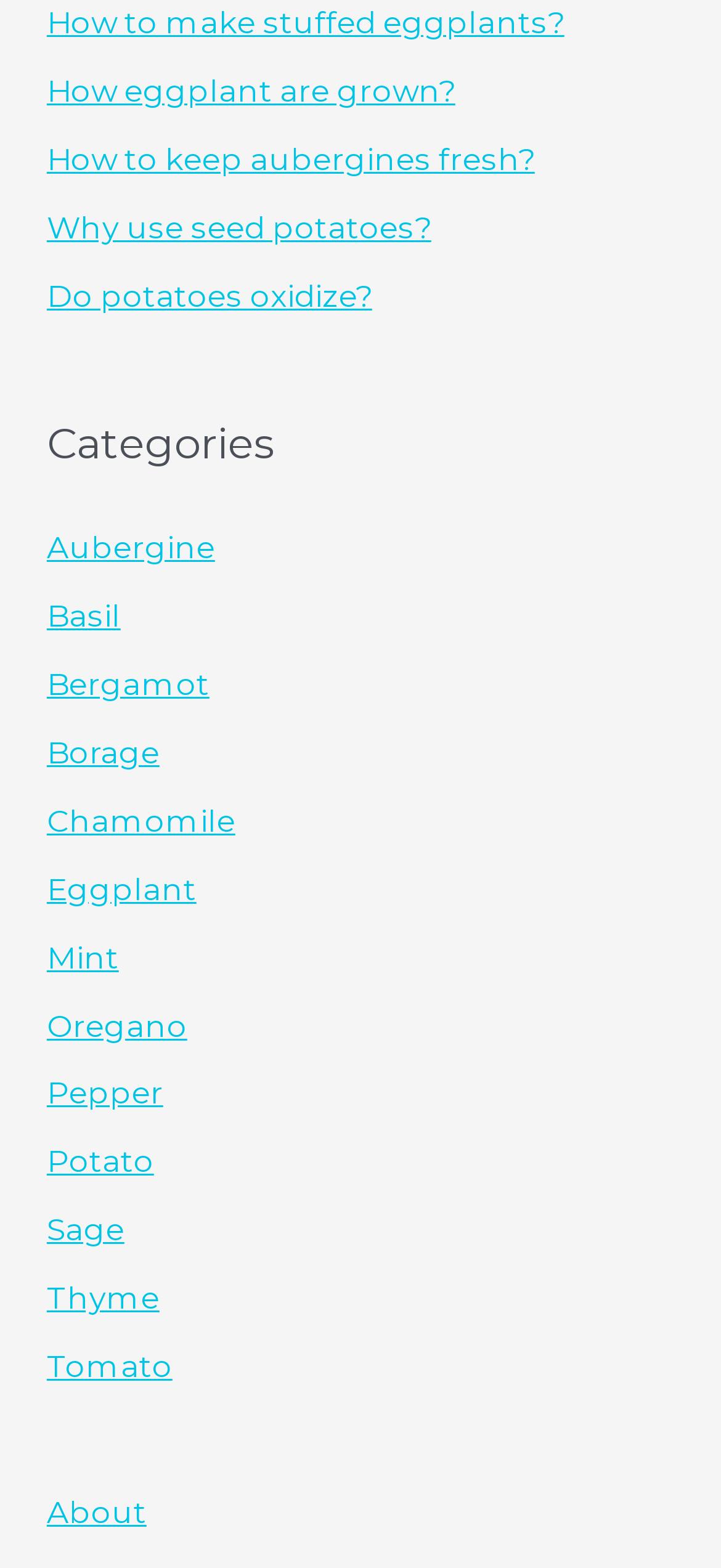Please find the bounding box for the UI component described as follows: "How to make stuffed eggplants?".

[0.065, 0.003, 0.783, 0.026]